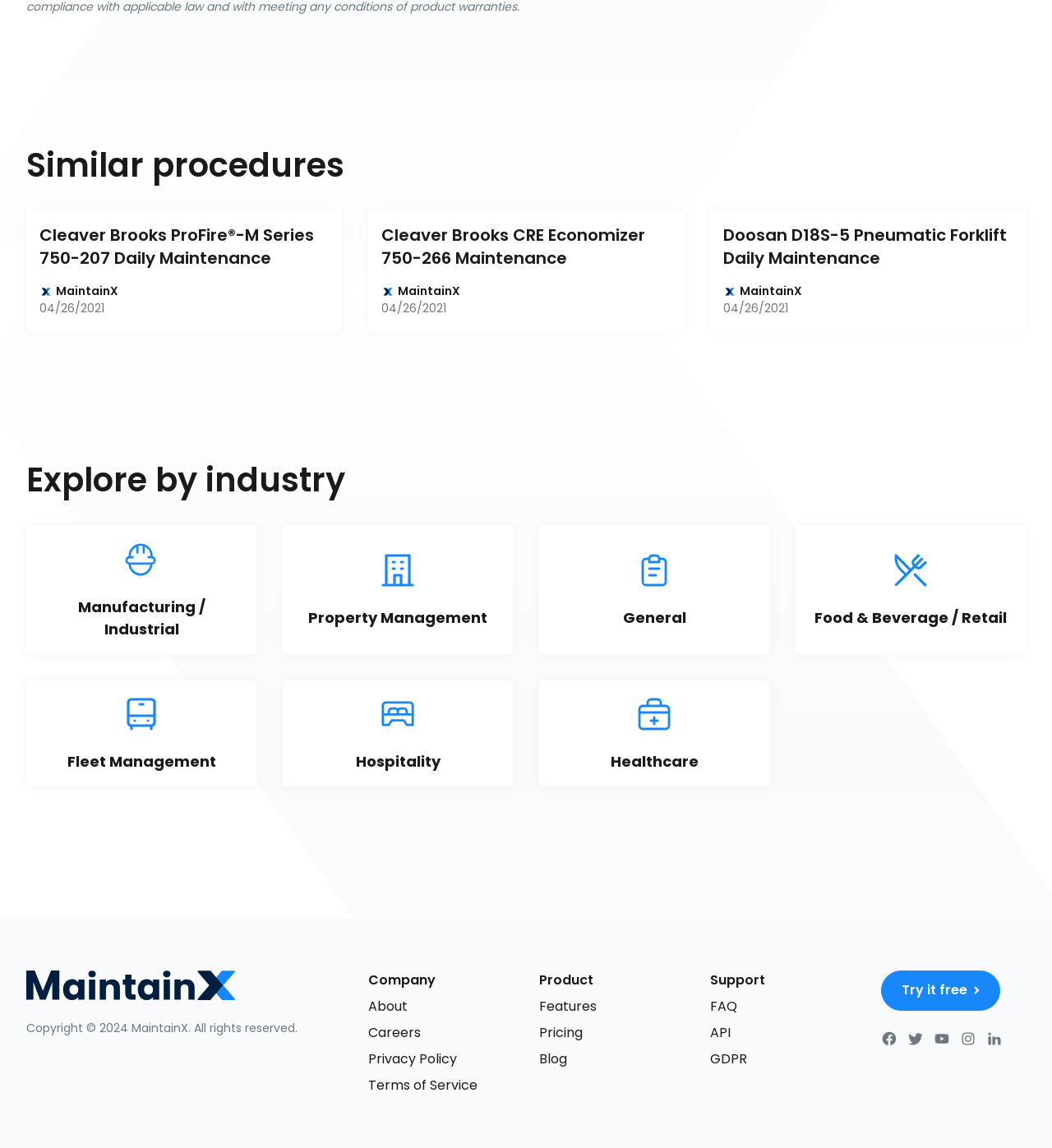What is the text of the button in the bottom right corner?
From the image, respond using a single word or phrase.

Try it free